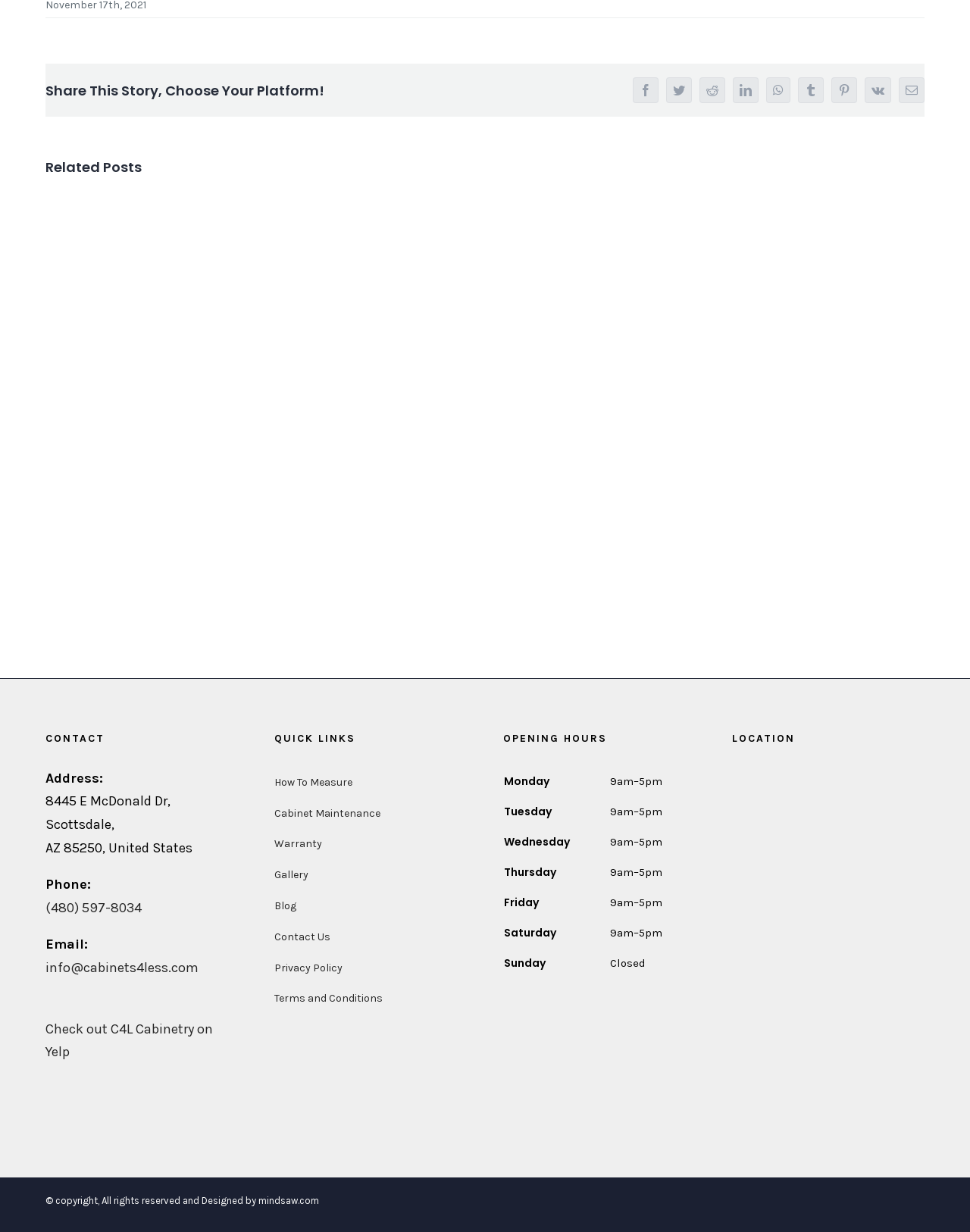Bounding box coordinates are specified in the format (top-left x, top-left y, bottom-right x, bottom-right y). All values are floating point numbers bounded between 0 and 1. Please provide the bounding box coordinate of the region this sentence describes: Blog

[0.283, 0.723, 0.48, 0.748]